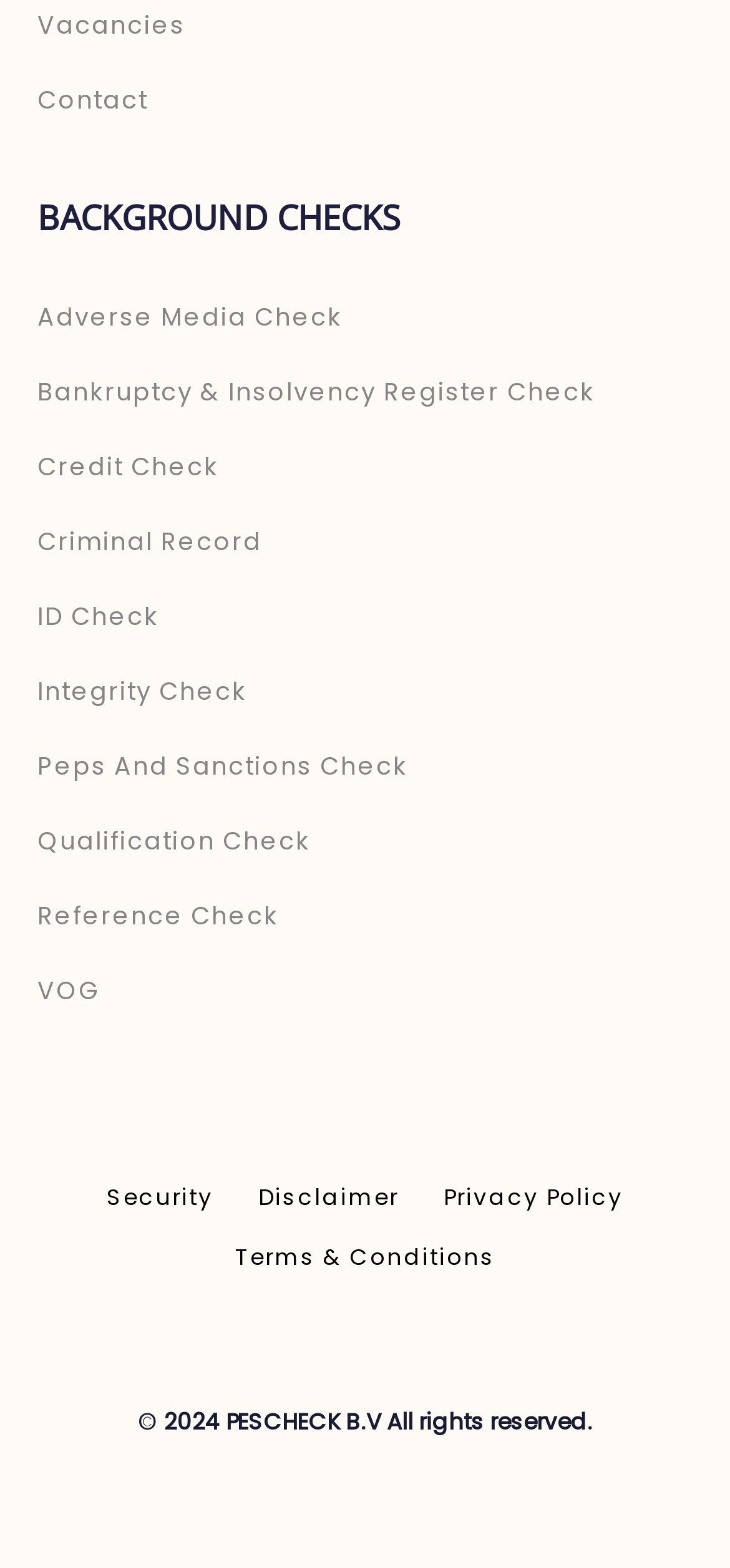Please identify the bounding box coordinates of the region to click in order to complete the given instruction: "Perform adverse media check". The coordinates should be four float numbers between 0 and 1, i.e., [left, top, right, bottom].

[0.051, 0.179, 0.815, 0.226]